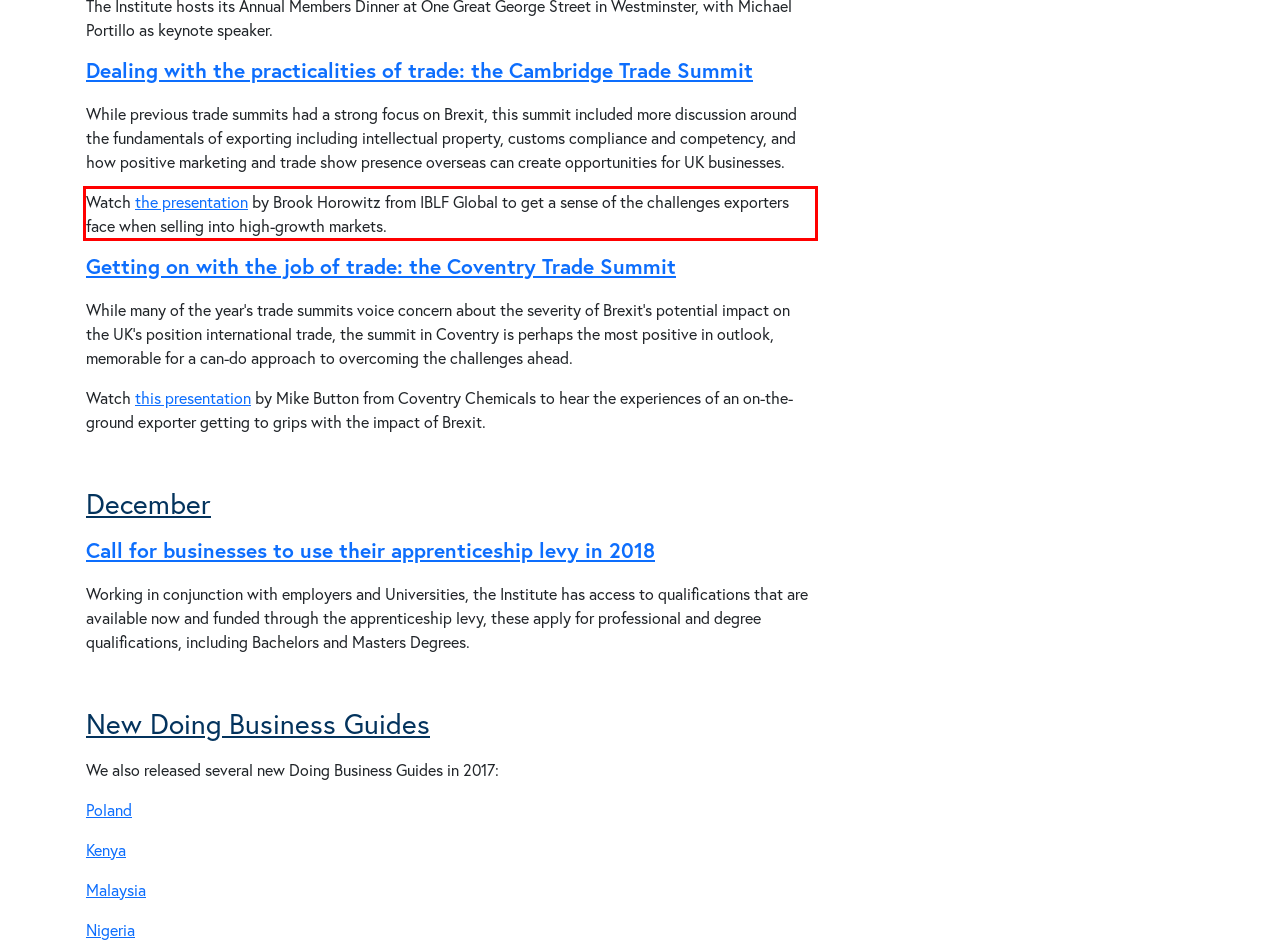Identify the red bounding box in the webpage screenshot and perform OCR to generate the text content enclosed.

Watch the presentation by Brook Horowitz from IBLF Global to get a sense of the challenges exporters face when selling into high-growth markets.